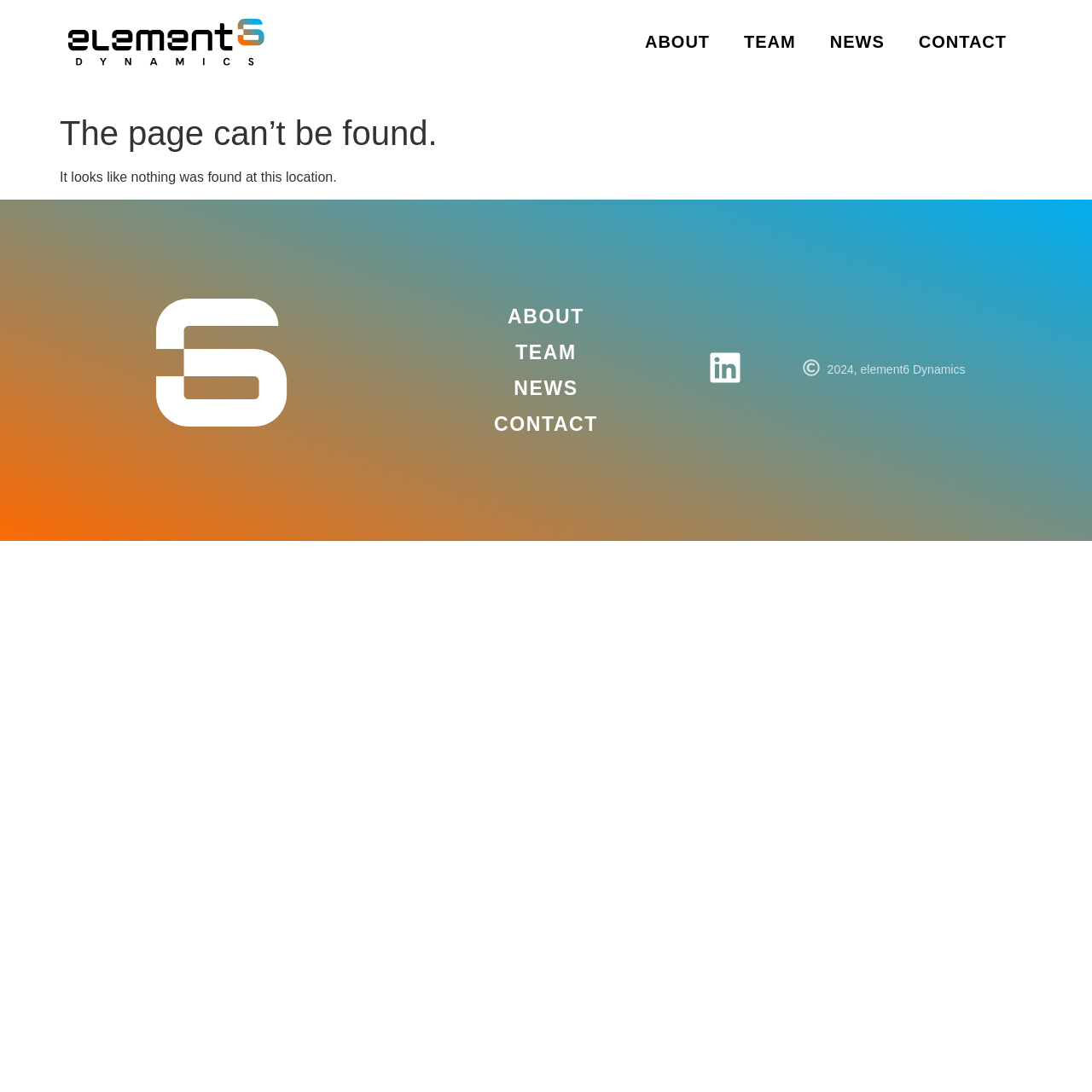Please locate the bounding box coordinates for the element that should be clicked to achieve the following instruction: "Click the Sightsavers Logo". Ensure the coordinates are given as four float numbers between 0 and 1, i.e., [left, top, right, bottom].

None